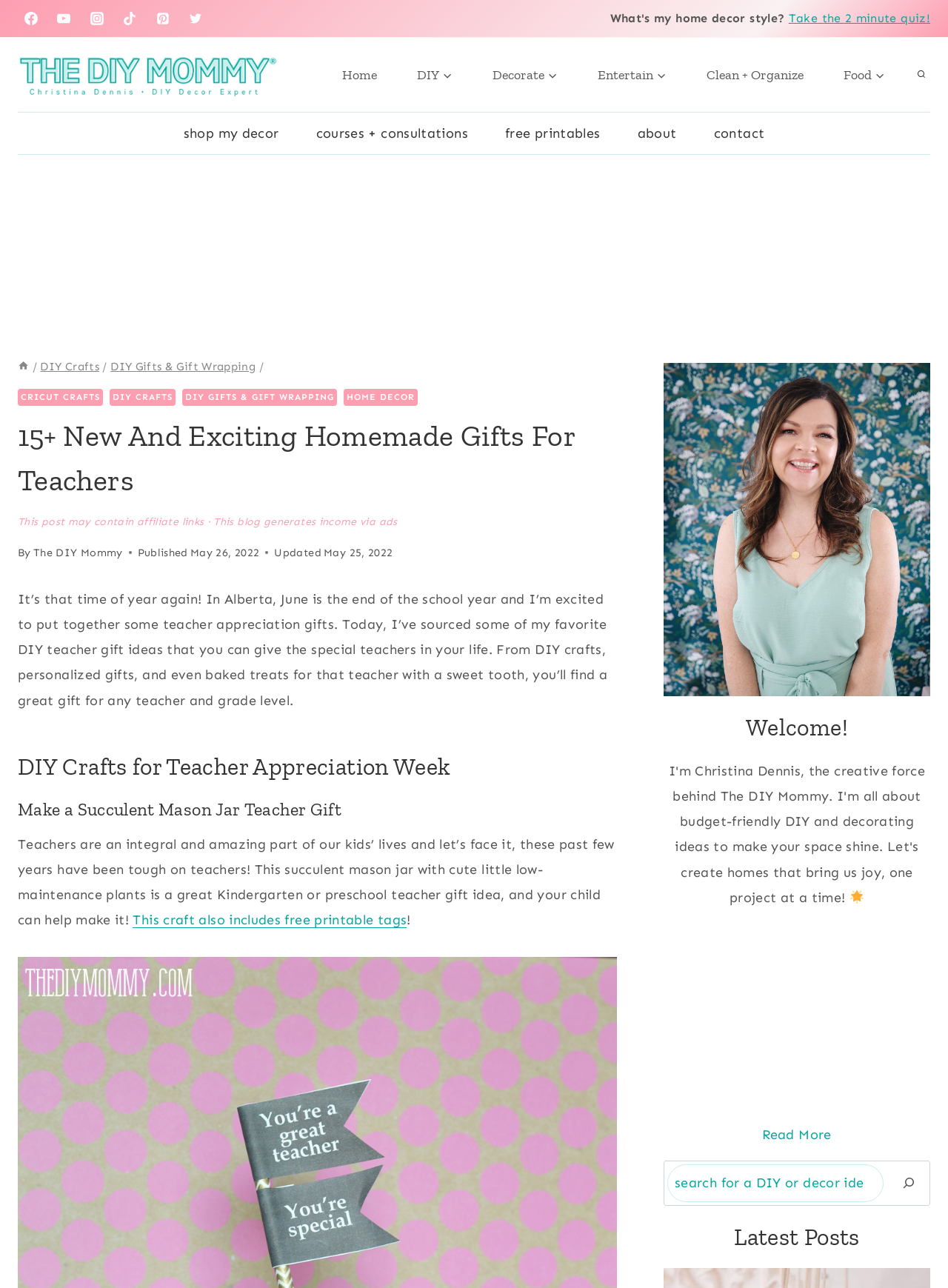Construct a comprehensive caption that outlines the webpage's structure and content.

This webpage is about DIY crafts and gifts, specifically focusing on teacher appreciation gifts. At the top, there are social media links to Facebook, YouTube, Instagram, TikTok, Pinterest, and Twitter, accompanied by their respective icons. Below these links, there is a navigation menu with options like "Home", "DIY", "Decorate", "Entertain", "Clean + Organize", and "Food".

On the left side, there is a secondary navigation menu with links to "shop my decor", "courses + consultations", "free printables", "about", and "contact". Above this menu, there is a header section with a breadcrumb navigation showing the current page's location, which is "Home" > "DIY Crafts" > "DIY Gifts & Gift Wrapping".

The main content of the page starts with a heading "15+ New And Exciting Homemade Gifts For Teachers" and a brief introduction to the topic of teacher appreciation gifts. The author, "The DIY Mommy", shares their favorite DIY teacher gift ideas, including DIY crafts, personalized gifts, and baked treats.

Below the introduction, there are several sections, each focusing on a specific DIY craft idea, such as a succulent mason jar teacher gift. Each section includes a heading, a brief description, and a link to read more about the craft. There are also images and icons scattered throughout the page, including a figure of the author, Christina Dennis, and a star icon.

At the bottom of the page, there is a search bar with a search button, and a heading "Latest Posts" that suggests there may be more content below.